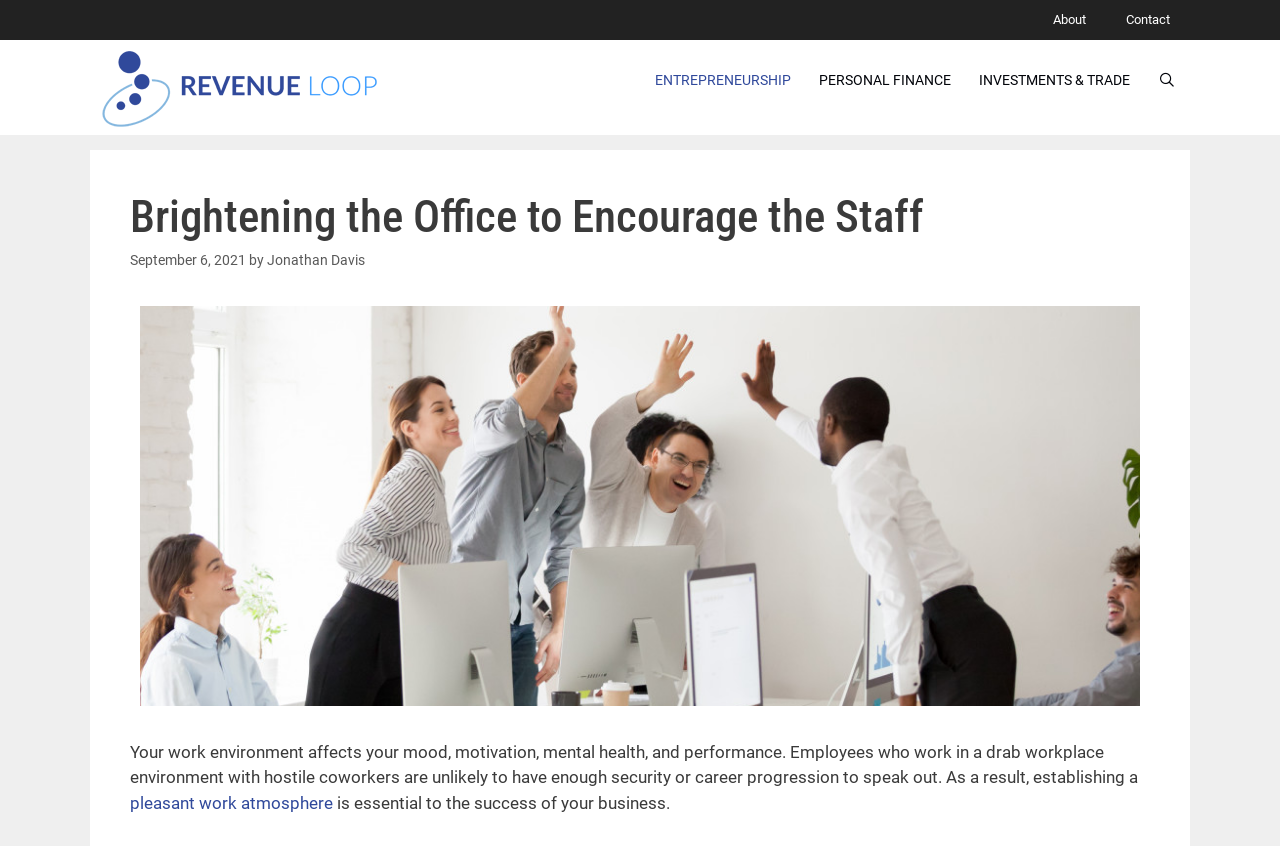Locate the bounding box of the UI element with the following description: "alt="Revenue Loop"".

[0.07, 0.09, 0.305, 0.113]